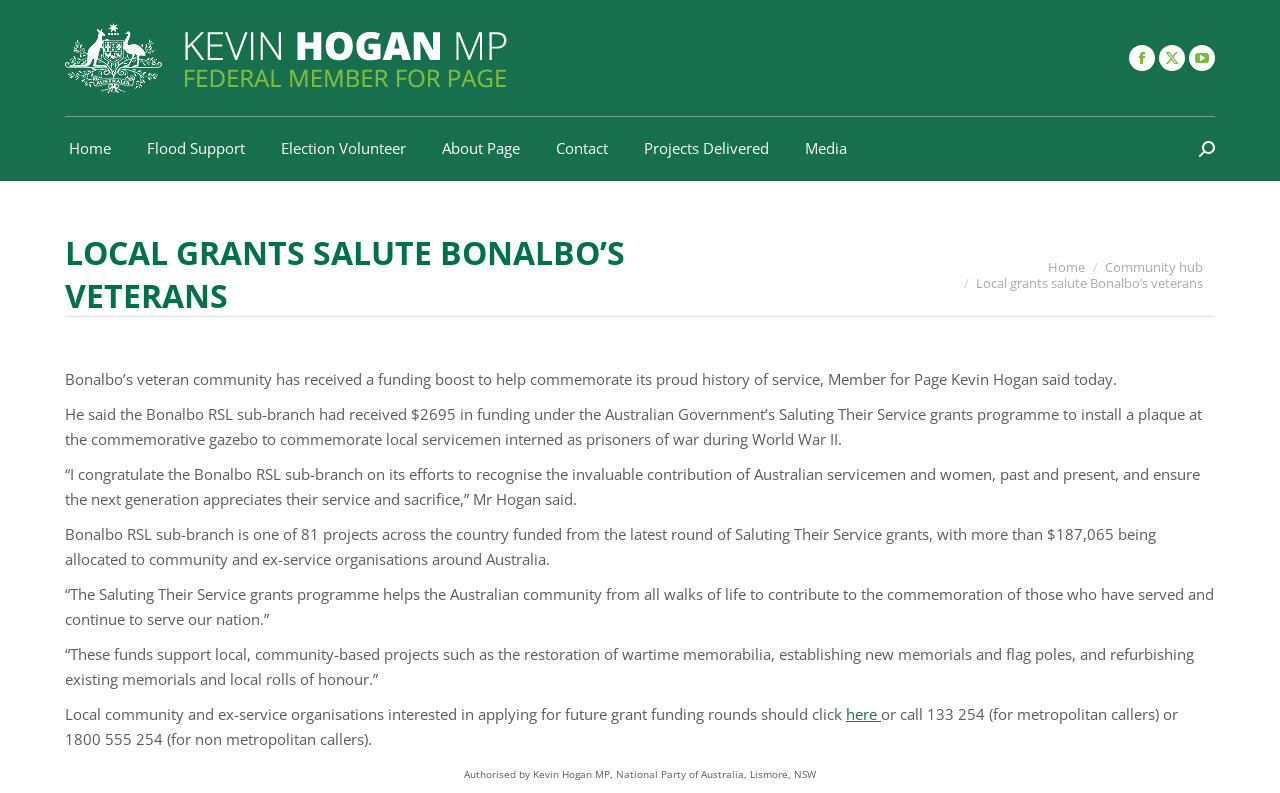How many projects were funded from the latest round of Saluting Their Service grants?
Please provide a single word or phrase as your answer based on the image.

81